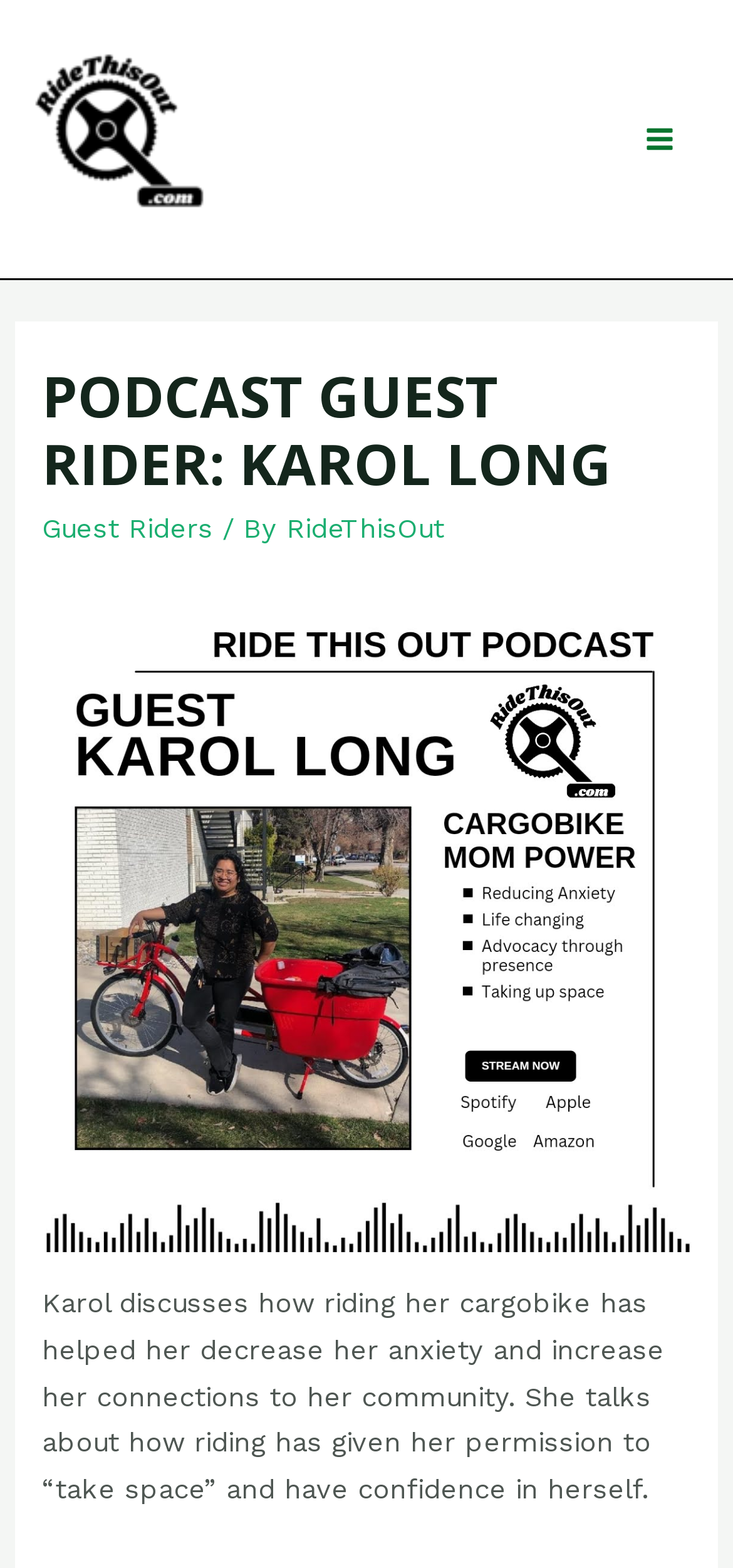What is the purpose of the image at the top?
Please provide an in-depth and detailed response to the question.

I inferred the purpose of the image by looking at its OCR text 'Ride This Out, Biking and Mental Health' which is the same as the link text next to it, suggesting that the image is a logo or icon for the podcast or website.